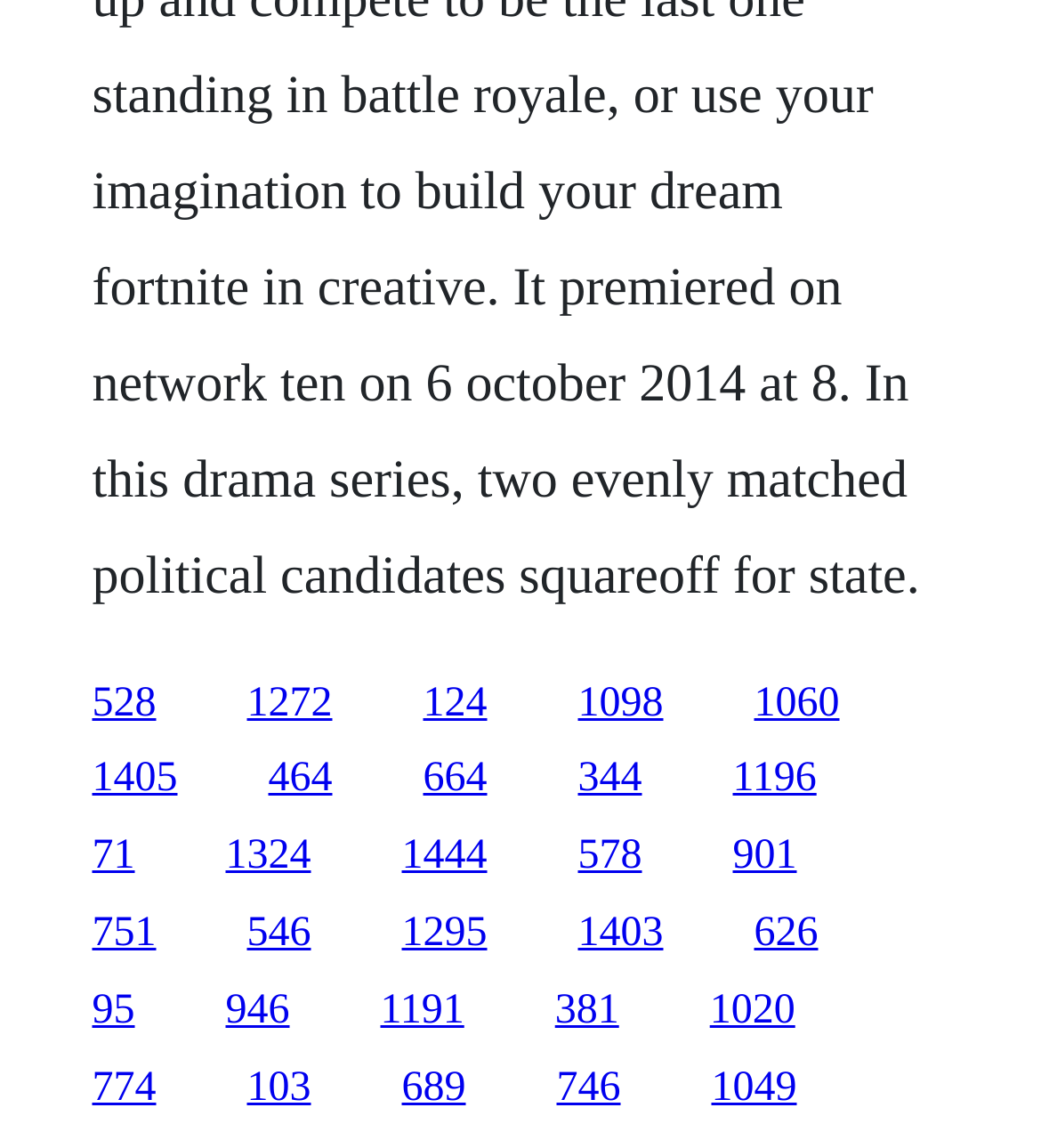From the element description: "528", extract the bounding box coordinates of the UI element. The coordinates should be expressed as four float numbers between 0 and 1, in the order [left, top, right, bottom].

[0.088, 0.592, 0.15, 0.632]